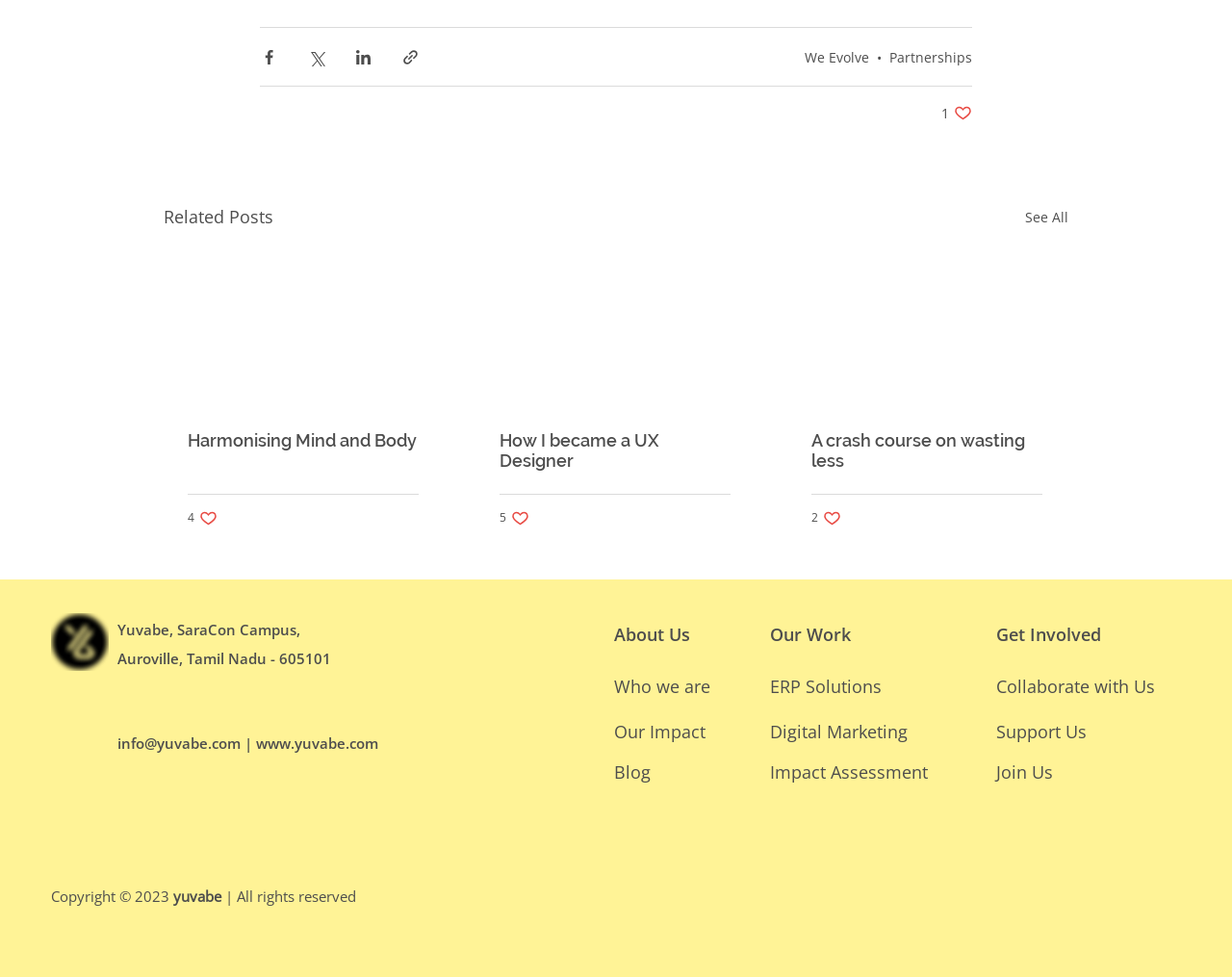How many likes does the second post have?
Refer to the image and give a detailed answer to the question.

The second post has 5 likes, which can be inferred from the button text '5 likes. Post not marked as liked' within the article element.